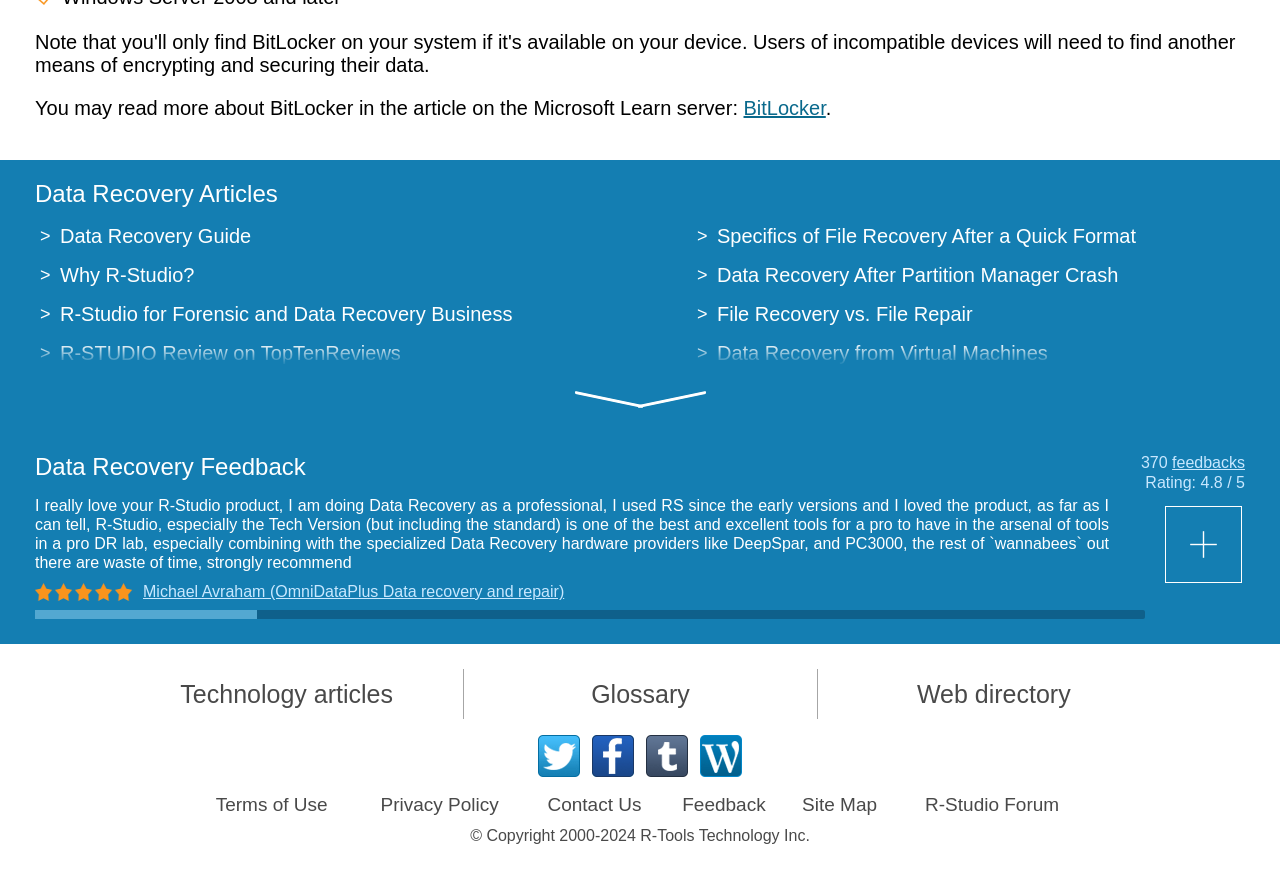What is the topic of the articles listed on this webpage?
Provide an in-depth and detailed explanation in response to the question.

Based on the webpage content, I can see that there are multiple links listed under 'Data Recovery Articles' which suggests that the topic of the articles is related to data recovery.